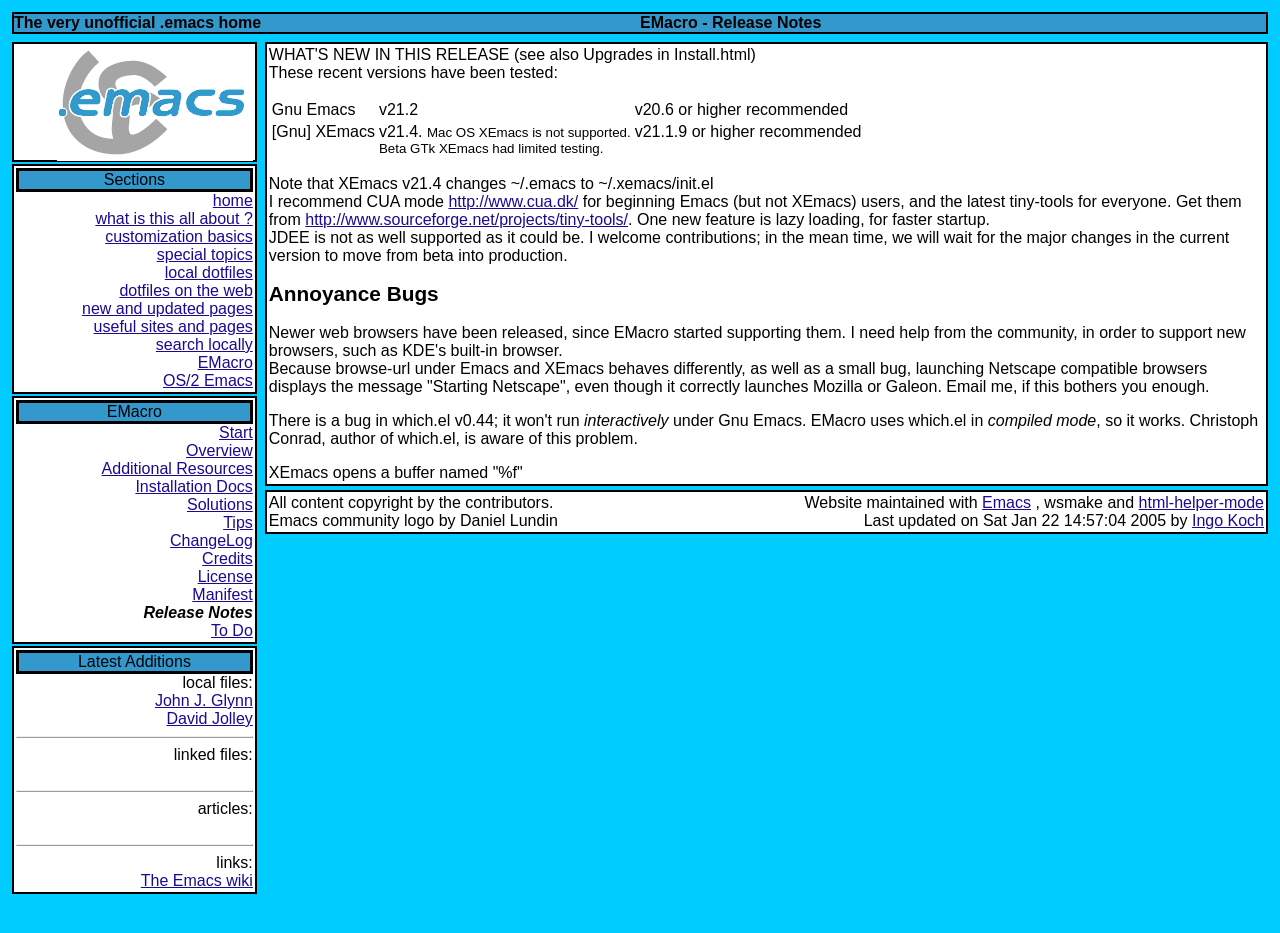Please determine the bounding box coordinates for the UI element described here. Use the format (top-left x, top-left y, bottom-right x, bottom-right y) with values bounded between 0 and 1: dotfiles on the web

[0.093, 0.302, 0.197, 0.32]